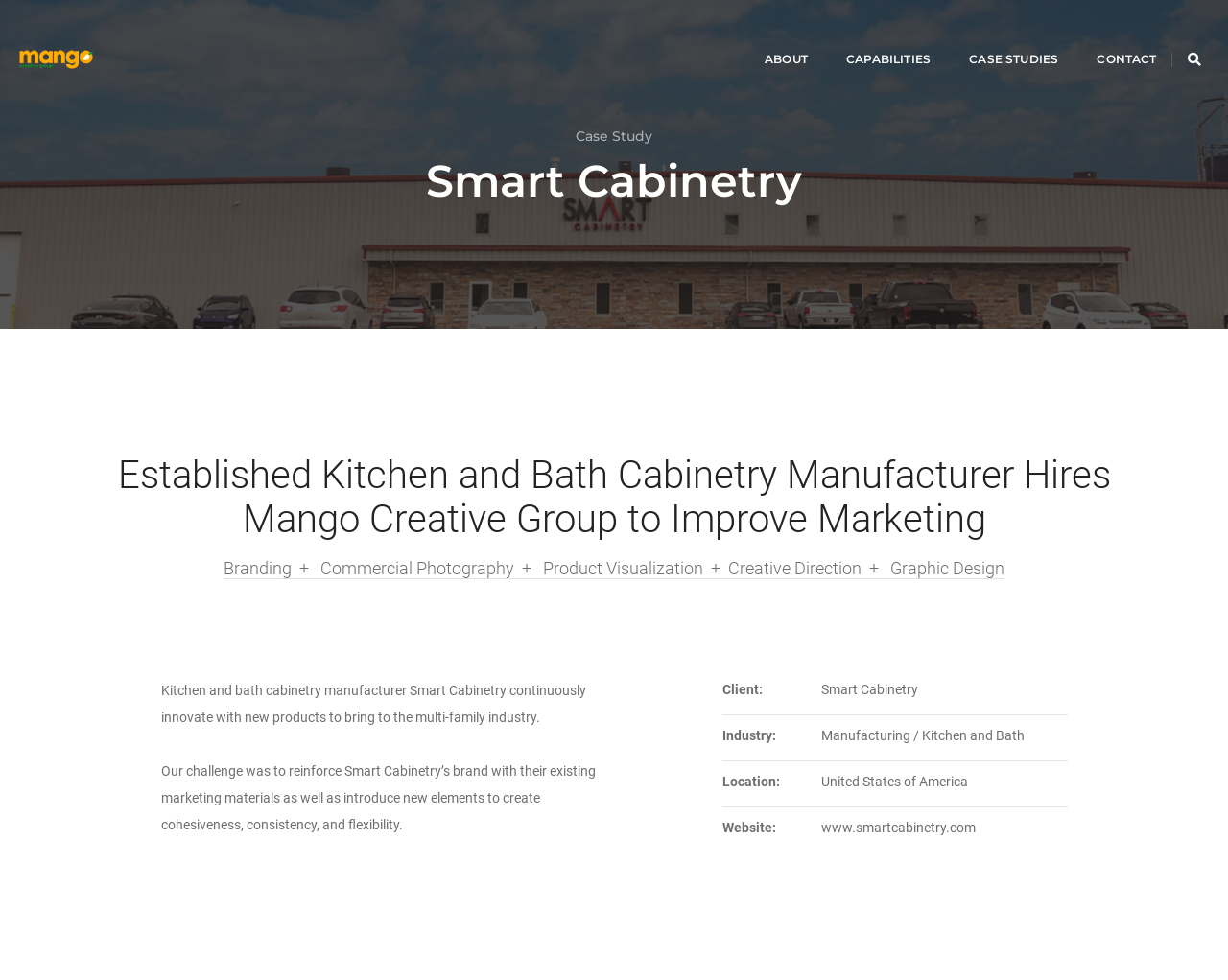What industry does Smart Cabinetry belong to?
Using the visual information, respond with a single word or phrase.

Manufacturing / Kitchen and Bath